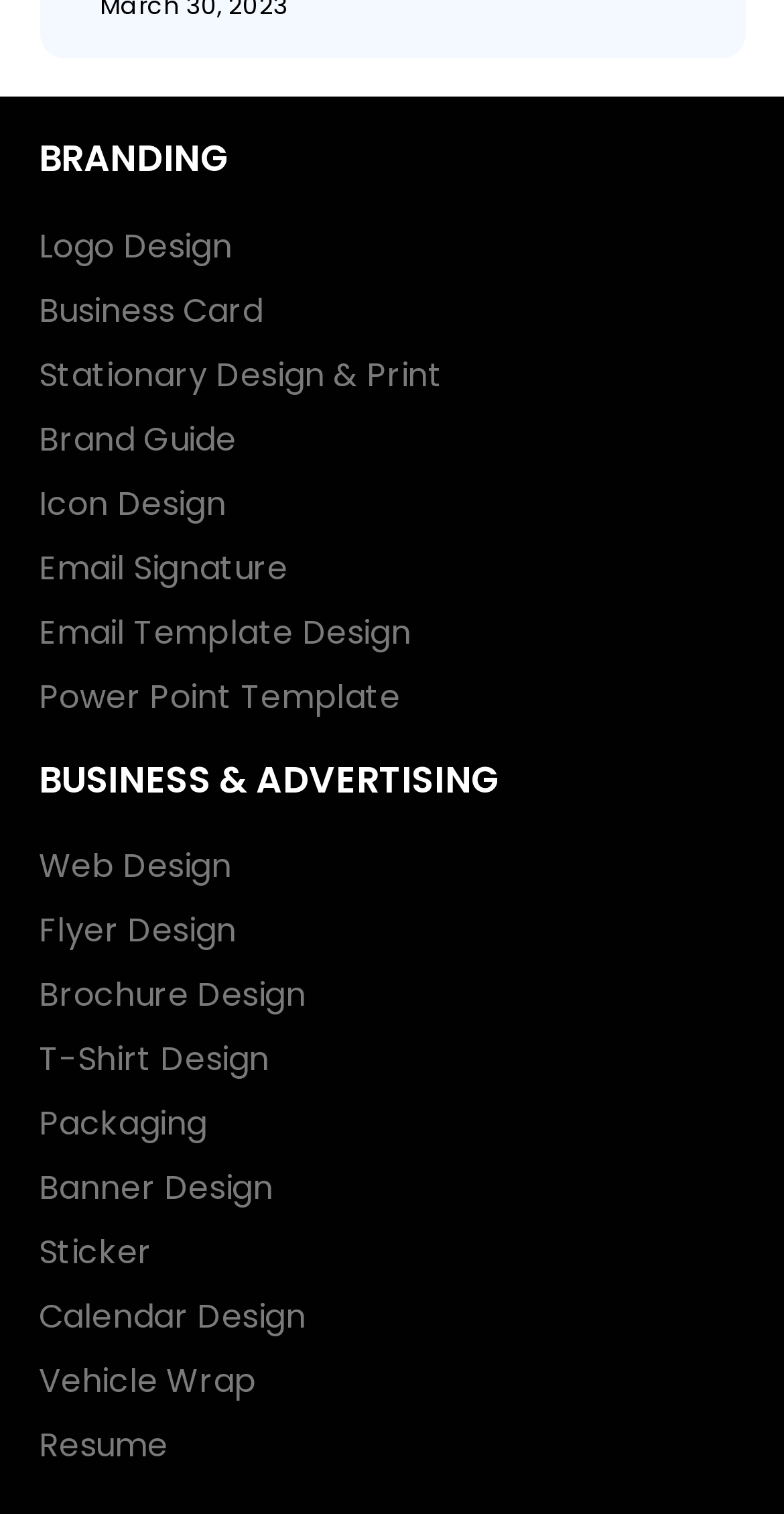Identify the bounding box coordinates of the element that should be clicked to fulfill this task: "Click on Logo Design". The coordinates should be provided as four float numbers between 0 and 1, i.e., [left, top, right, bottom].

[0.049, 0.147, 0.951, 0.179]